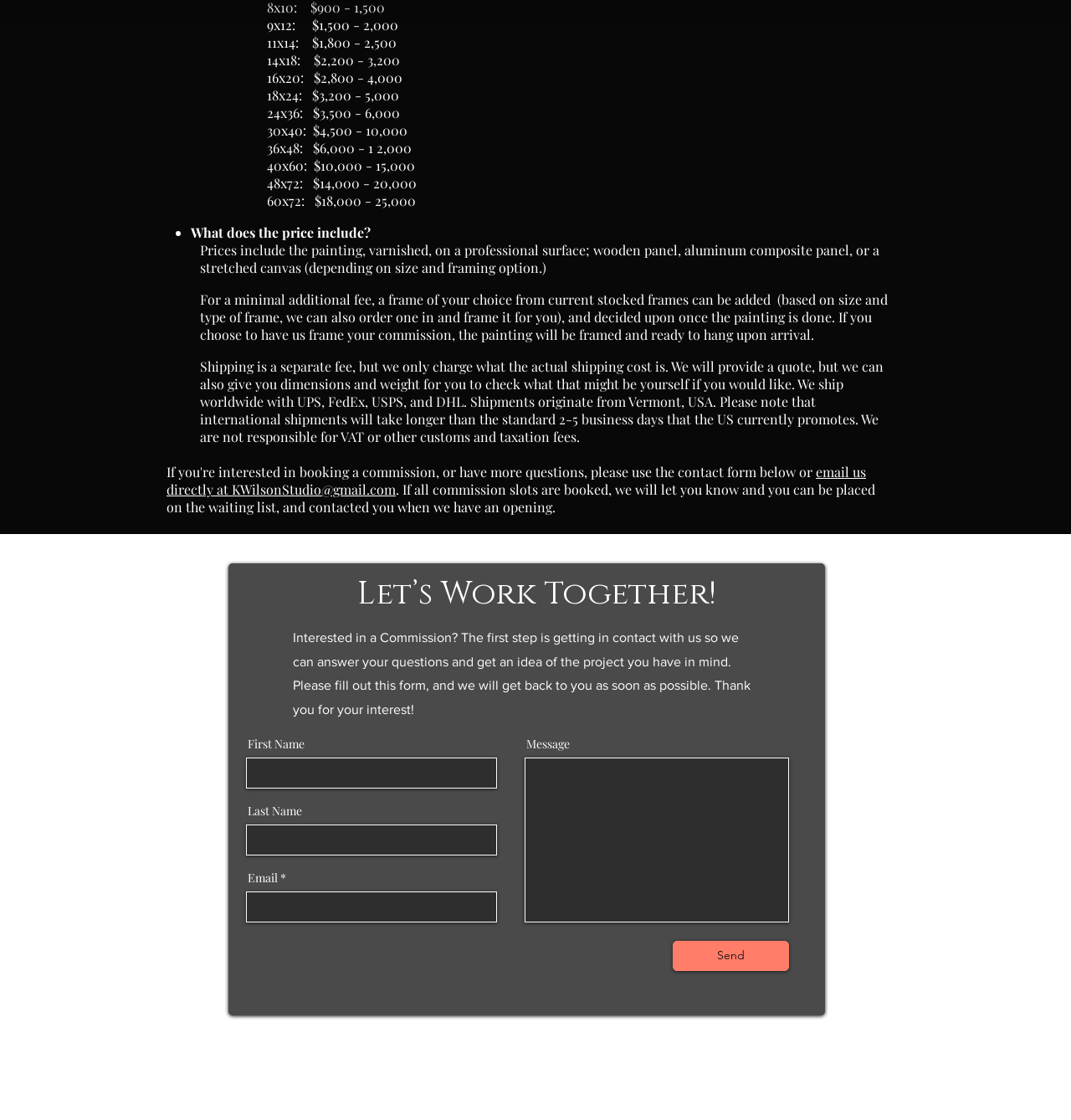Identify the bounding box for the UI element that is described as follows: "Welcome".

None